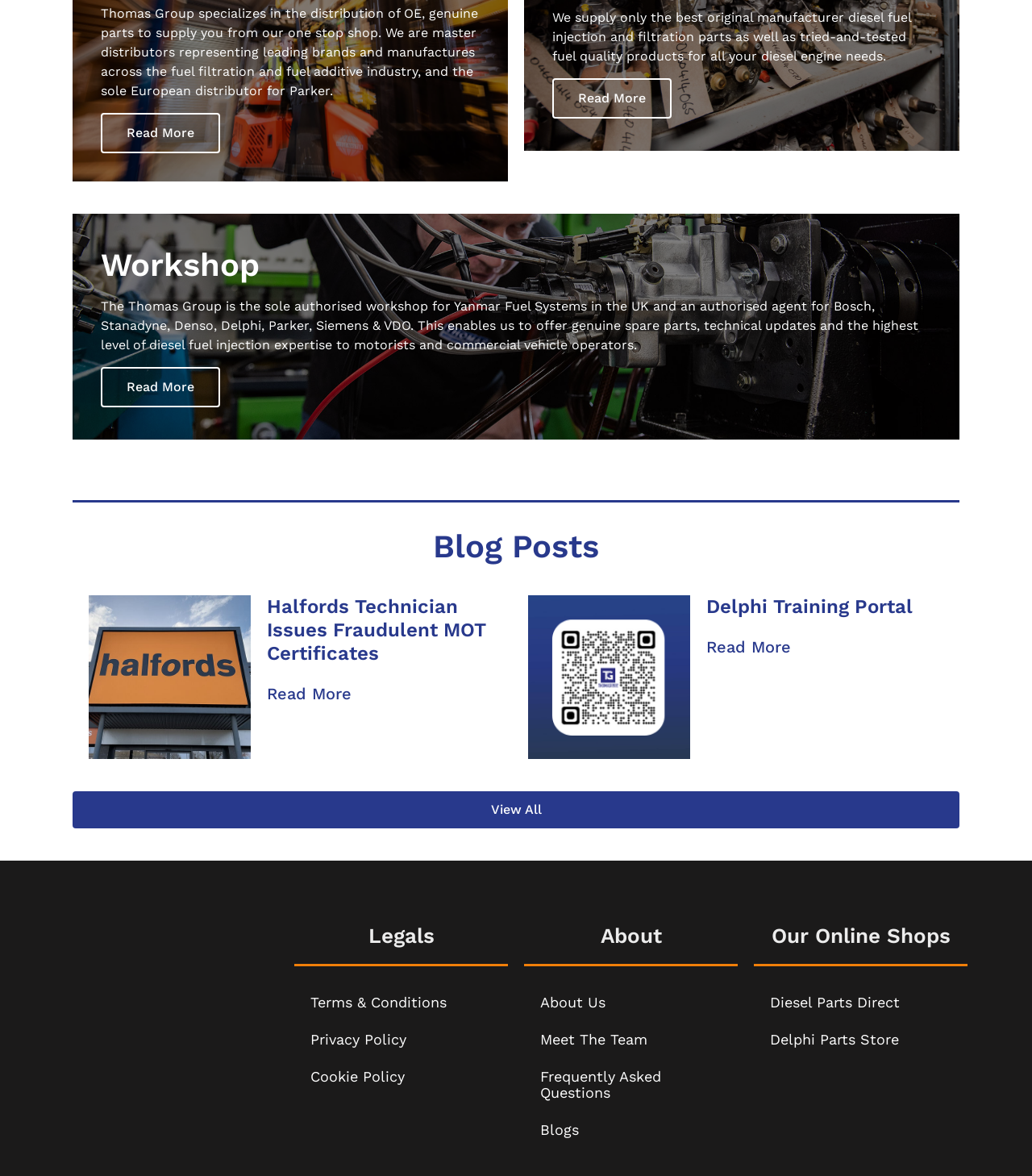Locate the bounding box of the user interface element based on this description: "Meet The Team".

[0.508, 0.868, 0.715, 0.9]